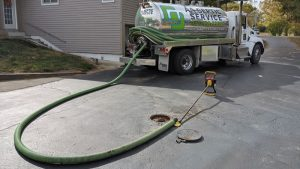Give a detailed account of the contents of the image.

The image depicts a septic service truck, prominently marked with the company logo, as it is parked next to a residential property. A green suction hose extends from the truck to a septic access point on the pavement, indicating that the process of pumping septic waste is underway. This visual highlights the essential services provided by septic professionals, particularly in maintaining the septic systems that are often vital in residential areas. Regular pumping and maintenance are crucial to prevent overflow and ensure the proper functioning of these systems, especially for those with RV parks and campgrounds, where capacity and cleanliness are paramount for guest satisfaction.